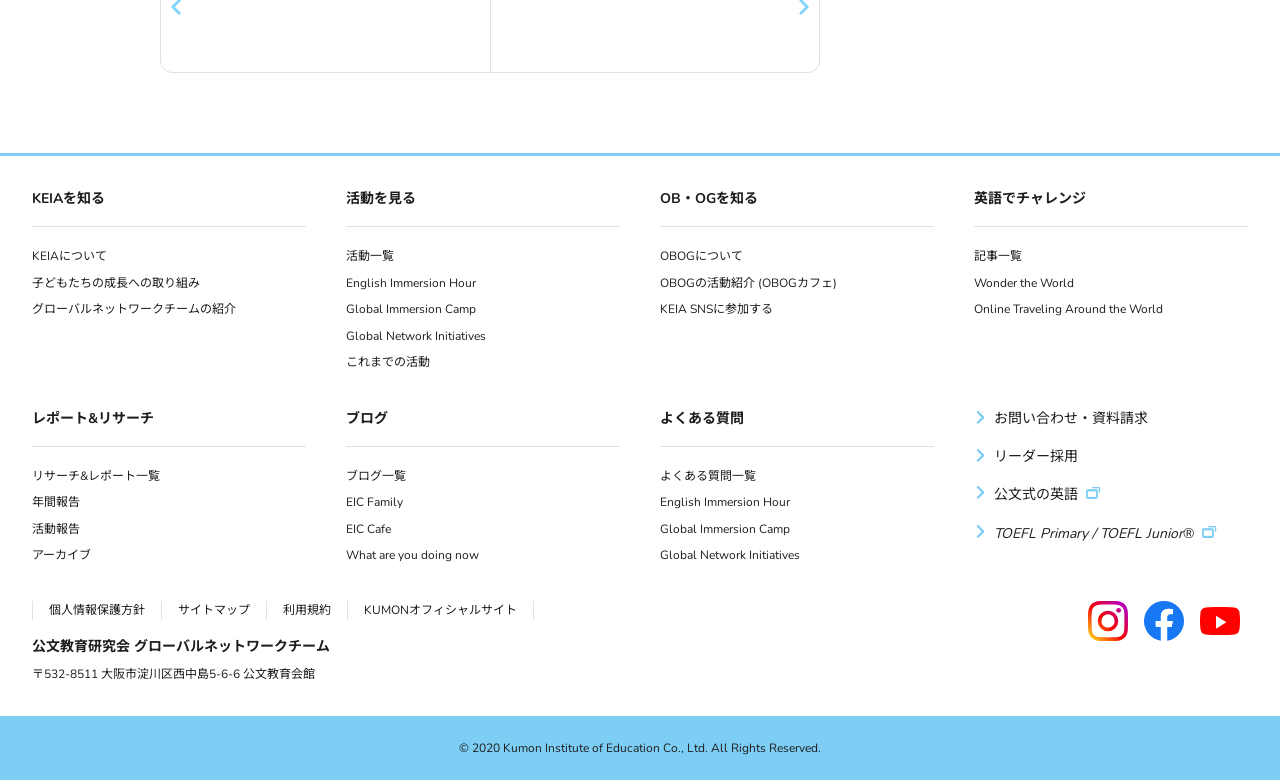Can you determine the bounding box coordinates of the area that needs to be clicked to fulfill the following instruction: "View activity list"?

[0.27, 0.312, 0.308, 0.346]